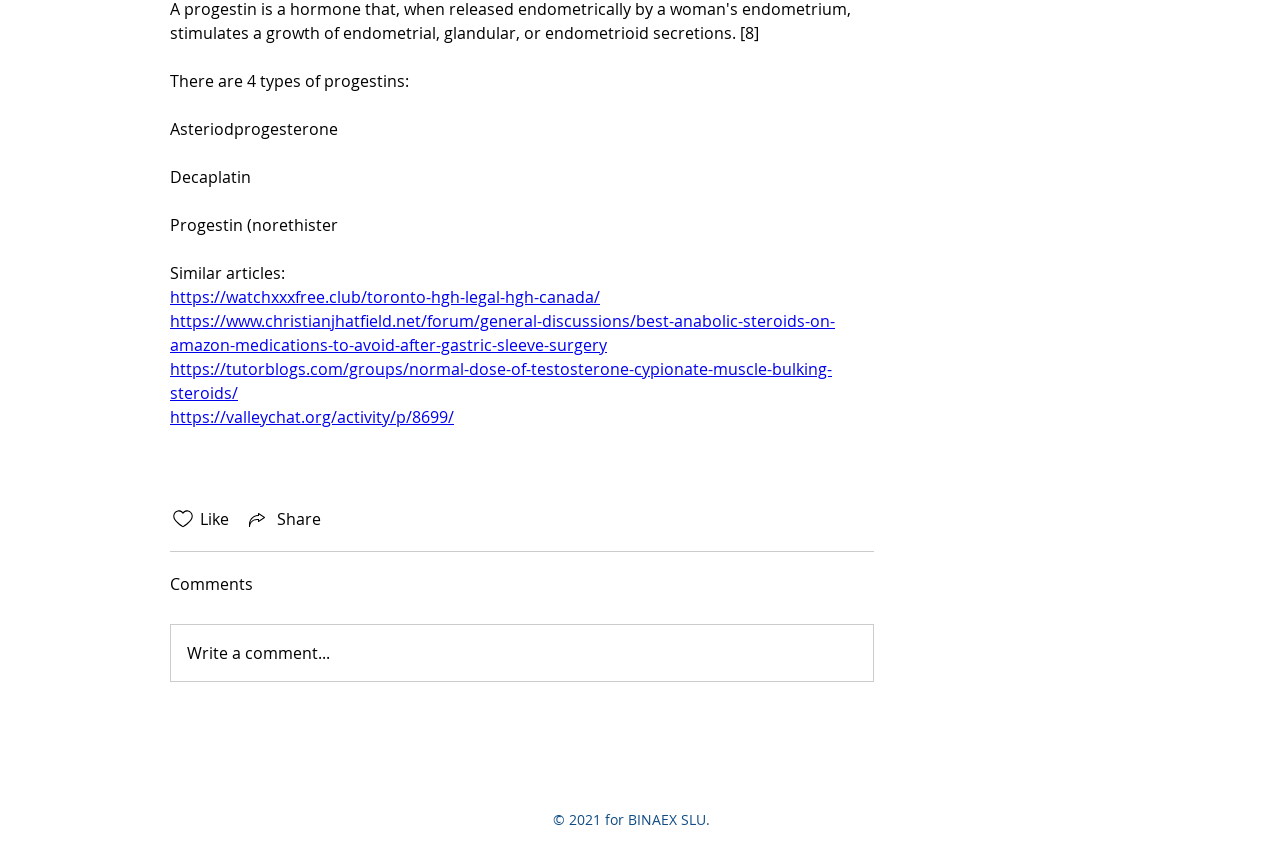Using the information shown in the image, answer the question with as much detail as possible: What is the purpose of the button with the Likes icon?

The button with the Likes icon unchecked is likely used to like the content. This is a common functionality in online platforms, and the presence of the Likes icon suggests that it is used for this purpose.